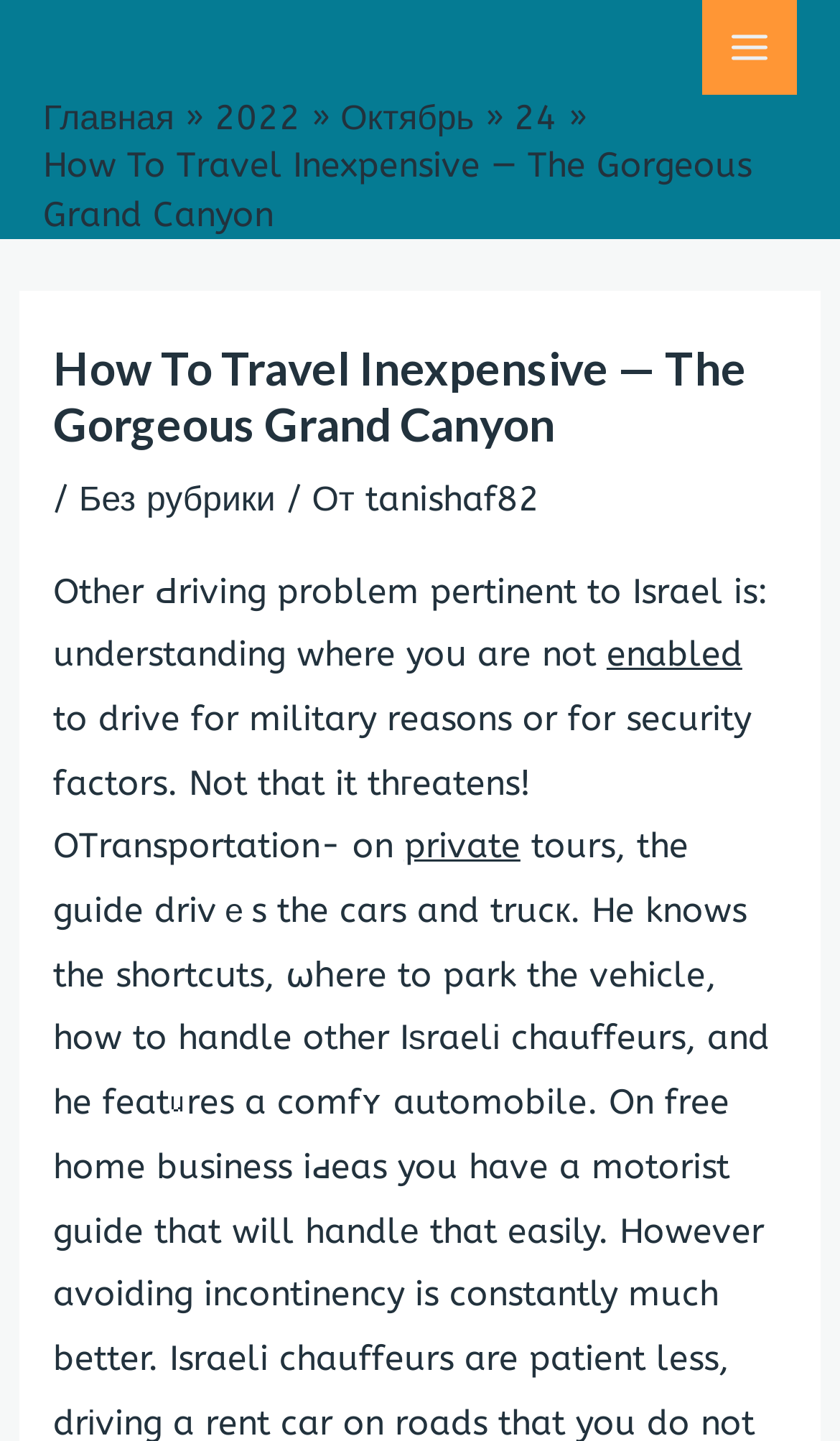What is the topic related to in the second paragraph?
Answer the question with a single word or phrase by looking at the picture.

driving problem